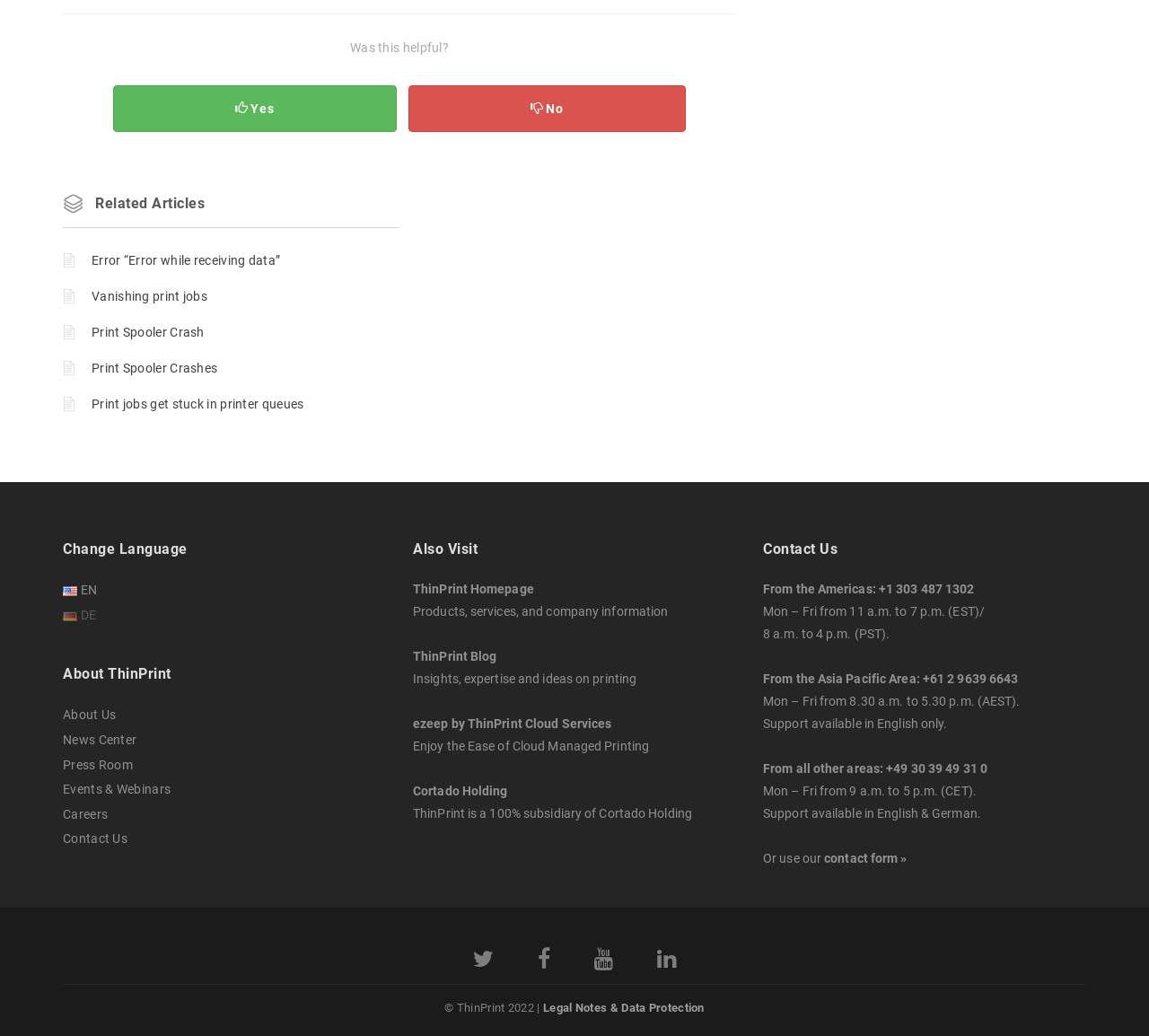Point out the bounding box coordinates of the section to click in order to follow this instruction: "Visit ThinPrint Homepage".

[0.359, 0.562, 0.465, 0.576]